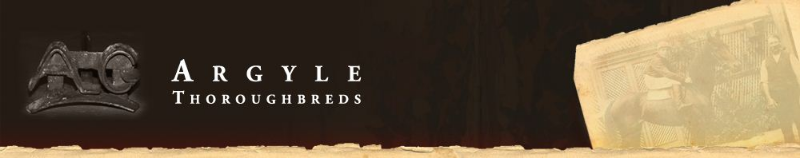Provide a one-word or short-phrase answer to the question:
What is the font style of the logo?

Sophisticated